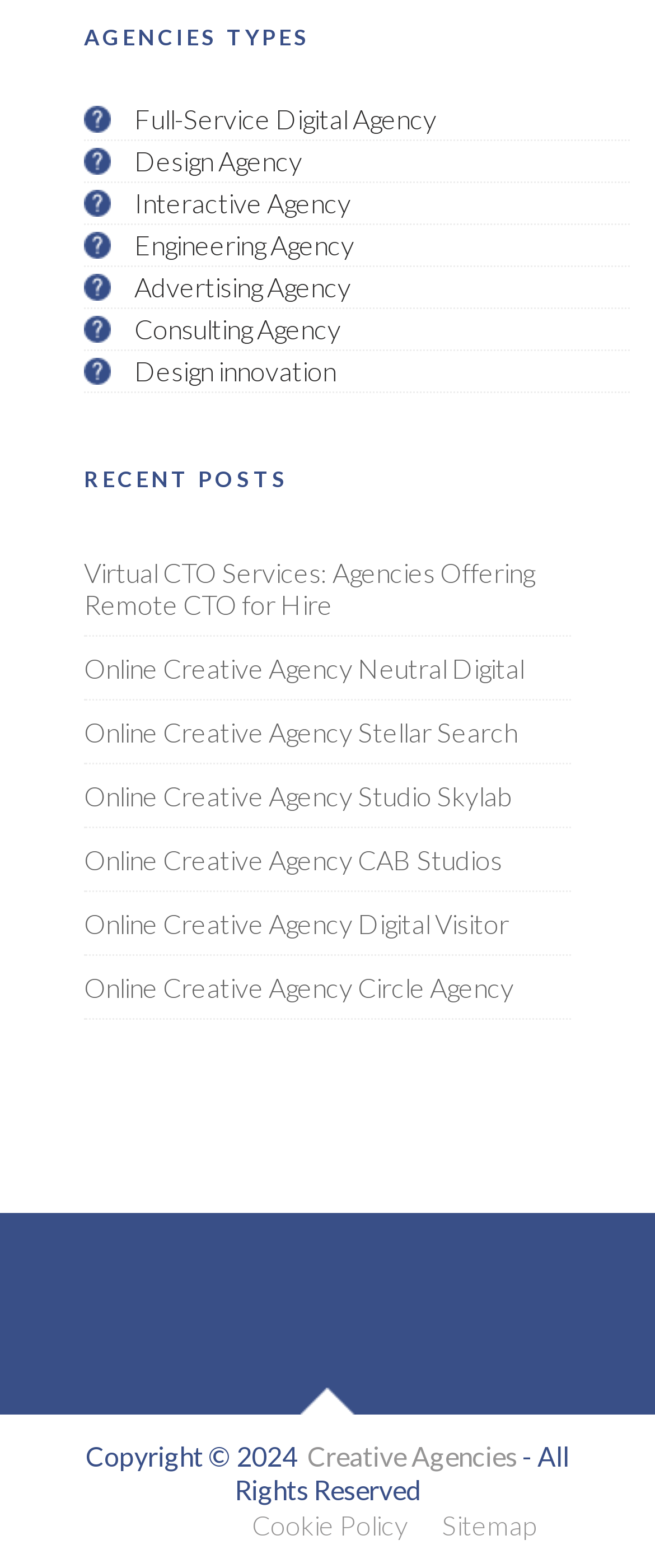How many recent posts are listed?
Based on the image, answer the question with a single word or brief phrase.

6